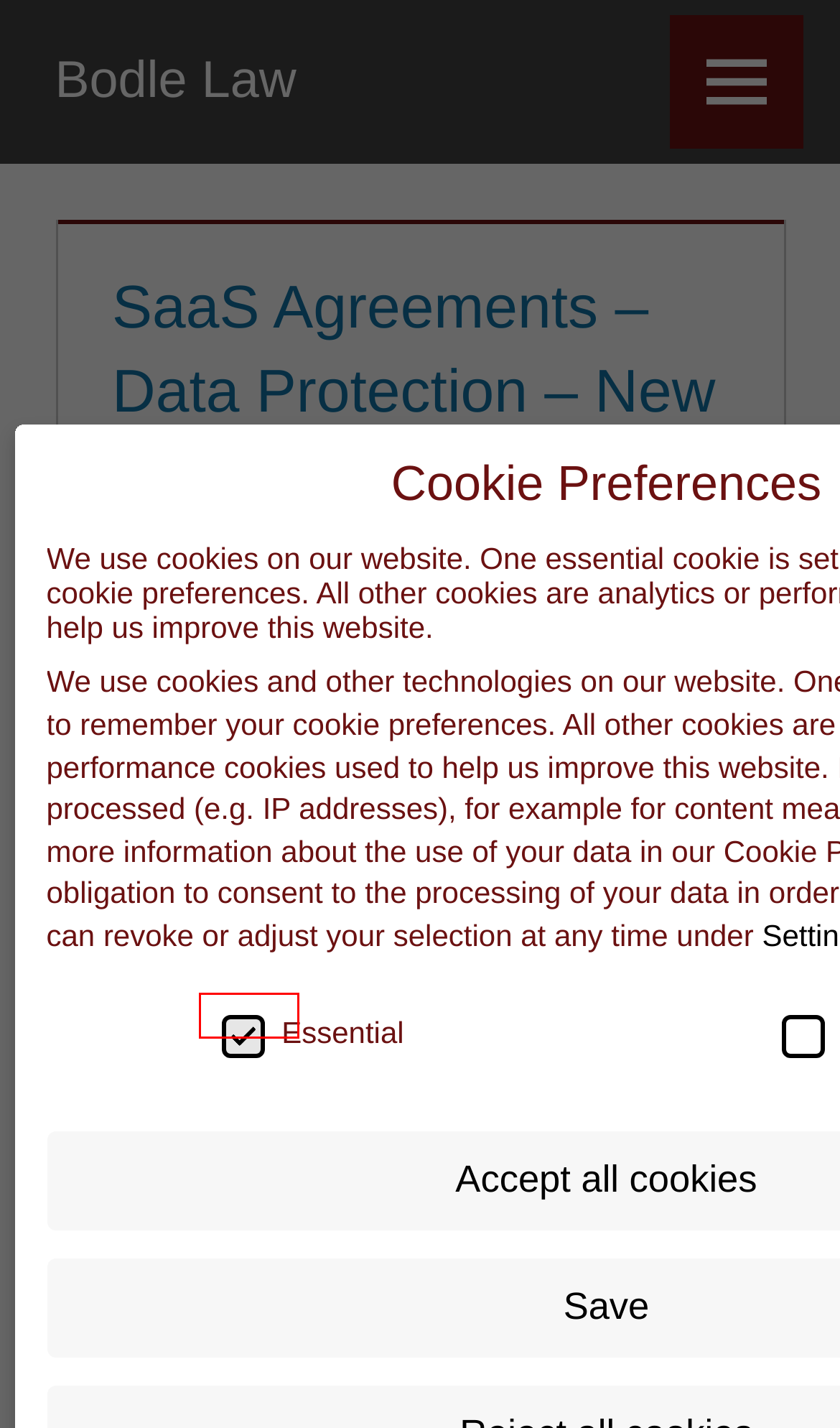You have a screenshot of a webpage with a red bounding box highlighting a UI element. Your task is to select the best webpage description that corresponds to the new webpage after clicking the element. Here are the descriptions:
A. SaaS Agreements – FAQs – What is SaaS and Essential Terms to include in a SaaS Agreement – Bodle Law
B. SaaS Agreements – FAQs – Personal Data – Bodle Law
C. SaaS Agreements – Data Protection – Restricted Transfers – Bodle Law
D. Press corner | European Commission
E. SaaS Agreements – FAQs – Transferring Data Outside the EEA – Bodle Law
F. SaaS Agreements – FAQs – What is SaaS? – Bodle Law
G. Irene Bodle – Bodle Law
H. Bodle Law – SaaS and the legal cloud made simple

D